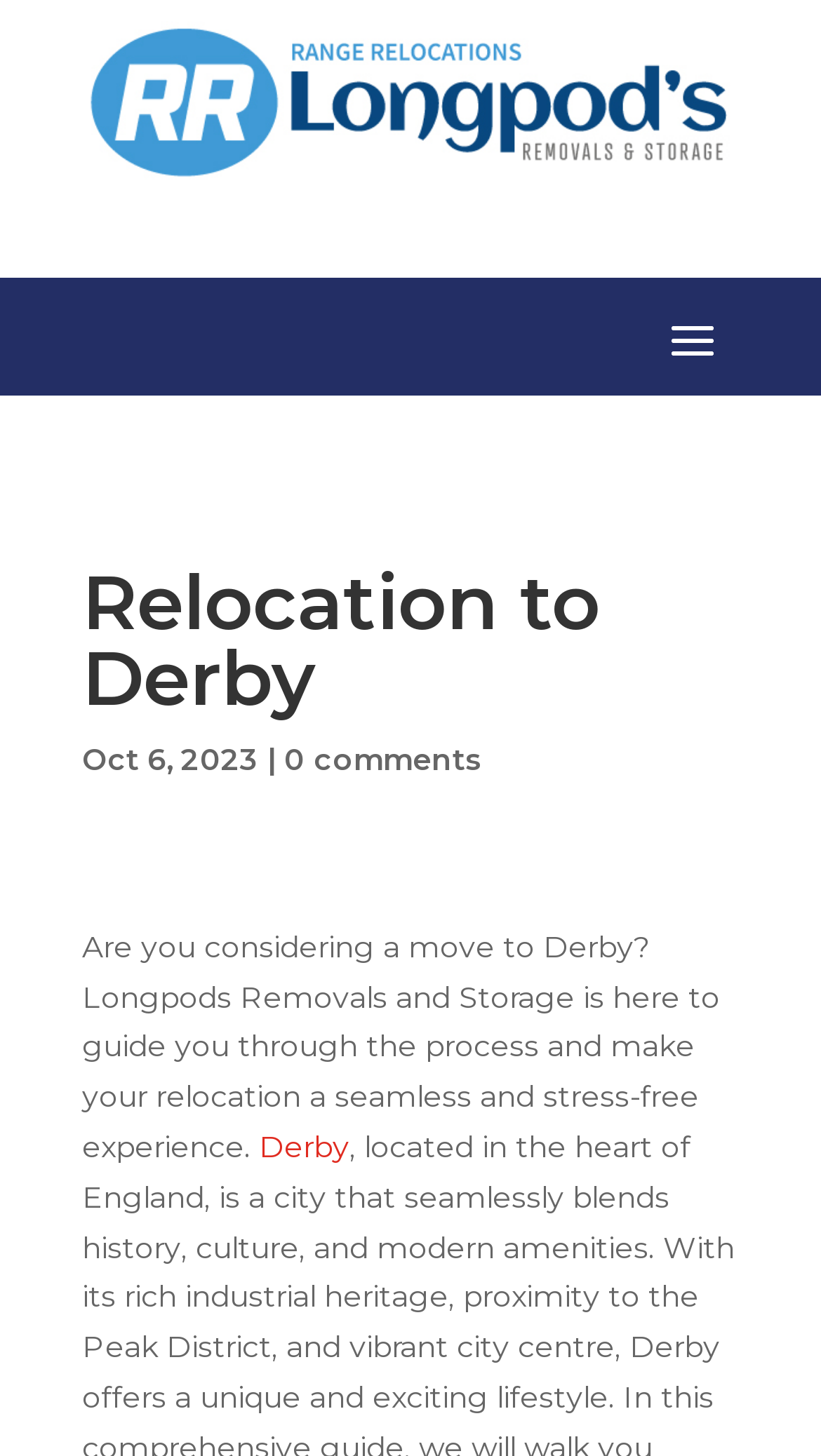Determine the bounding box for the described UI element: "0 comments".

[0.346, 0.509, 0.587, 0.535]